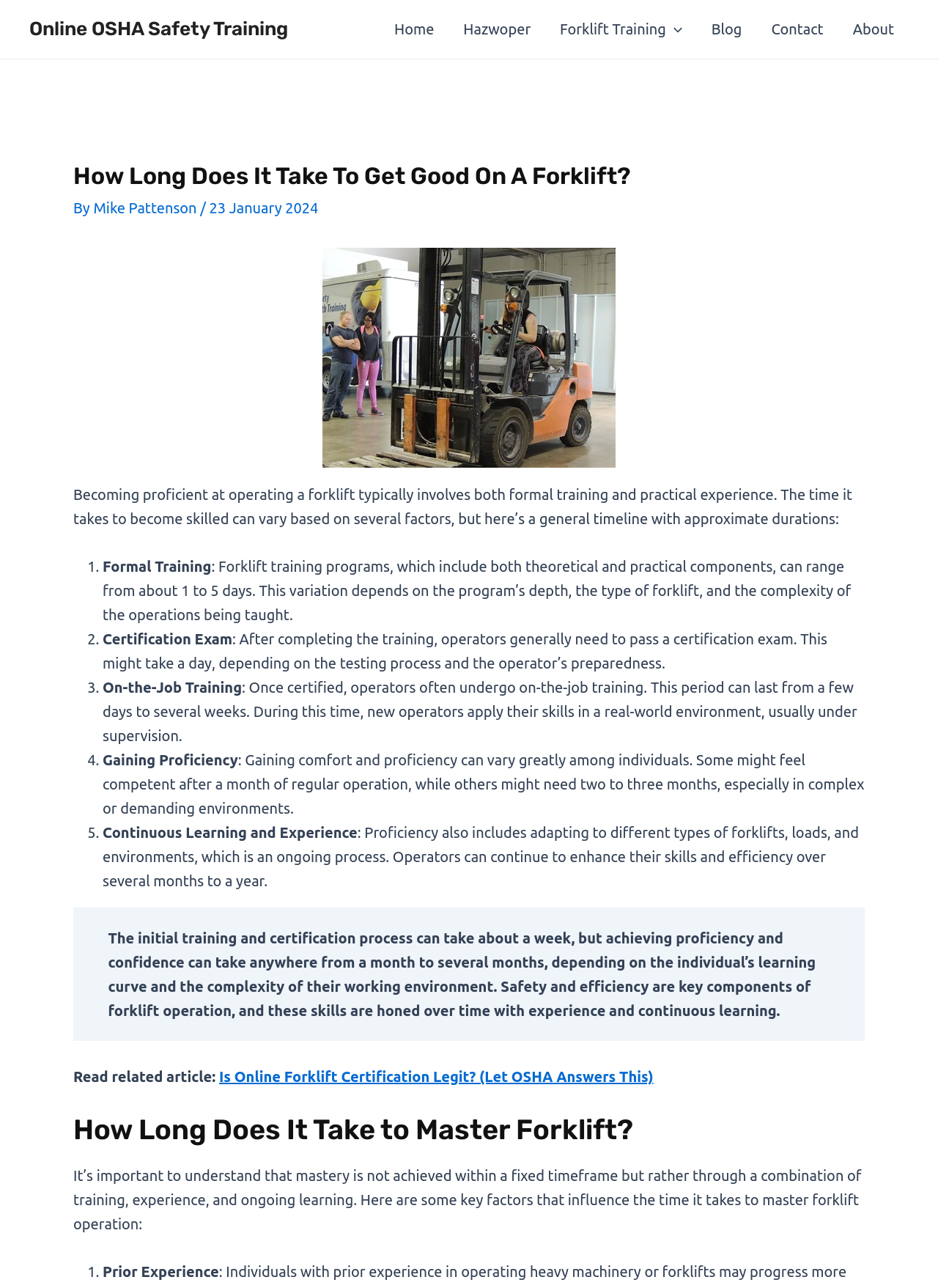How long does formal forklift training typically take?
Refer to the image and provide a one-word or short phrase answer.

1 to 5 days